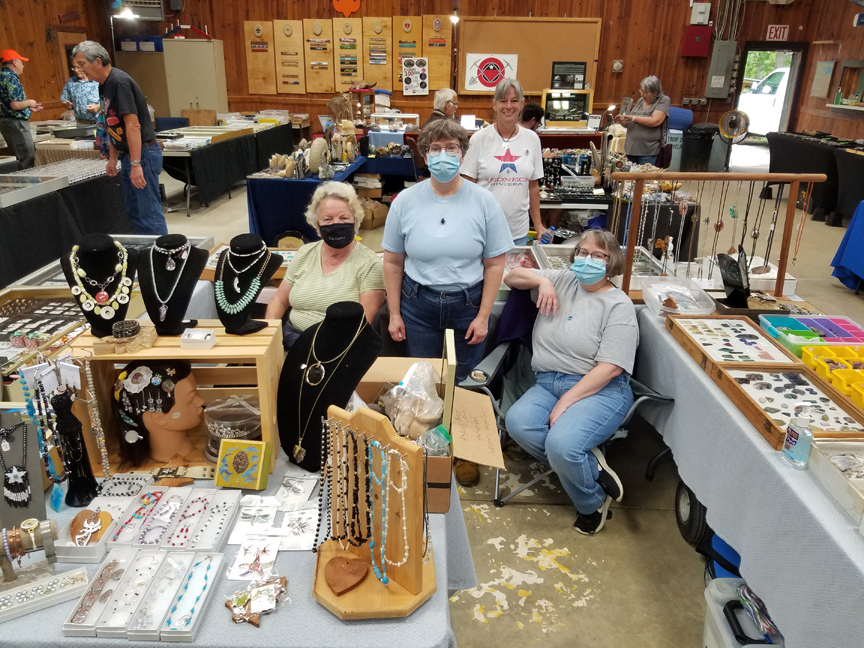Describe the image with as much detail as possible.

In a lively indoor market setting, a group of four women, all wearing face masks, are gathered around a display of handcrafted jewelry and hobby-related items. The woman on the left has curly hair and is seated beside a variety of necklaces displayed on mannequins. Jewelry items, including beaded necklaces and intricate earrings, are prominently arranged on tables in front of them. The woman in a light blue shirt stands confidently in the center, flanked by her friends, as another woman assists customers in the background. This vibrant scene captures the essence of community and craftsmanship, showcasing the diverse offerings available at the event. The atmosphere is filled with the excitement of shoppers exploring unique, locally made products.